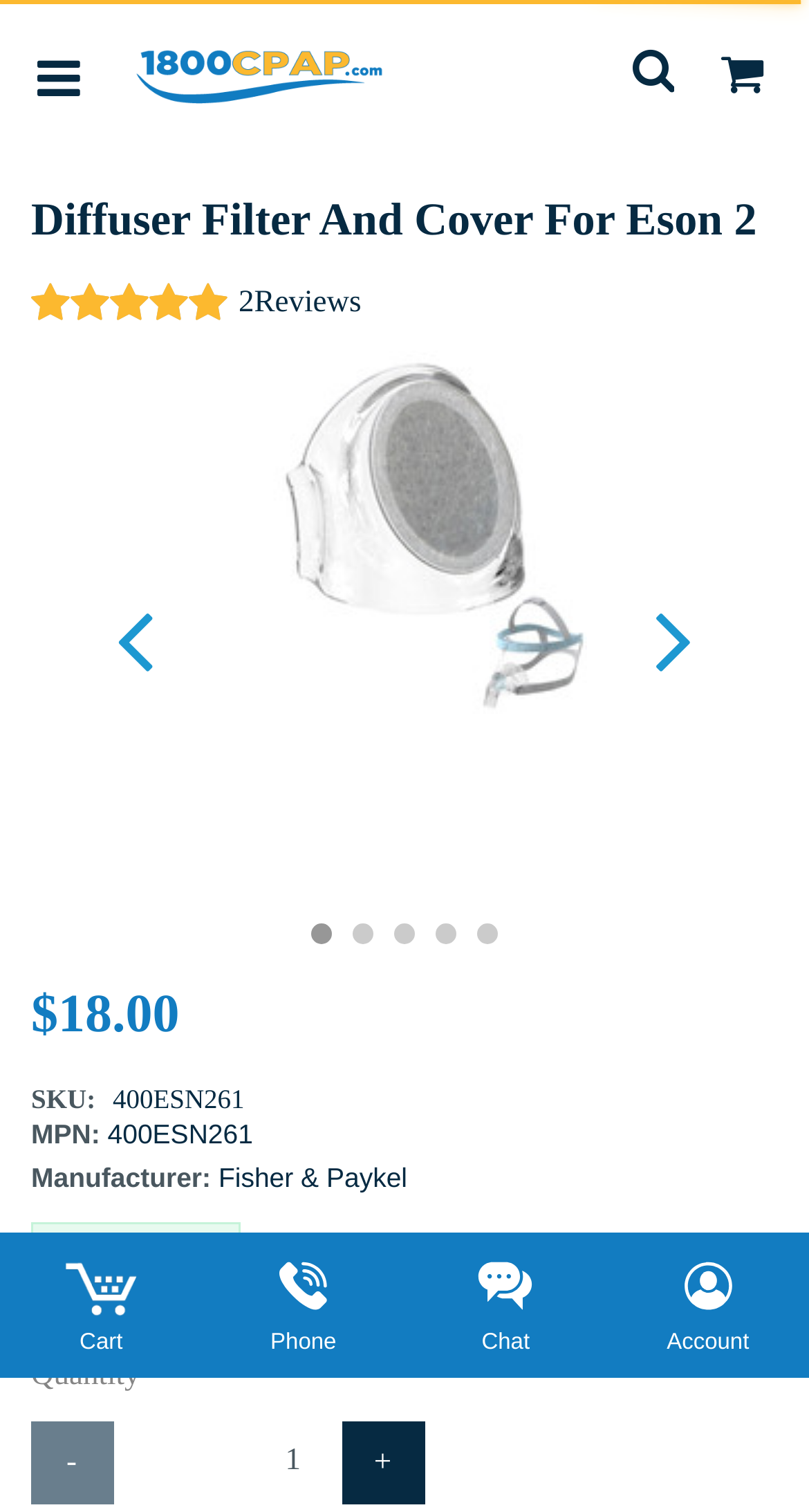Could you determine the bounding box coordinates of the clickable element to complete the instruction: "View reviews"? Provide the coordinates as four float numbers between 0 and 1, i.e., [left, top, right, bottom].

[0.314, 0.19, 0.447, 0.212]